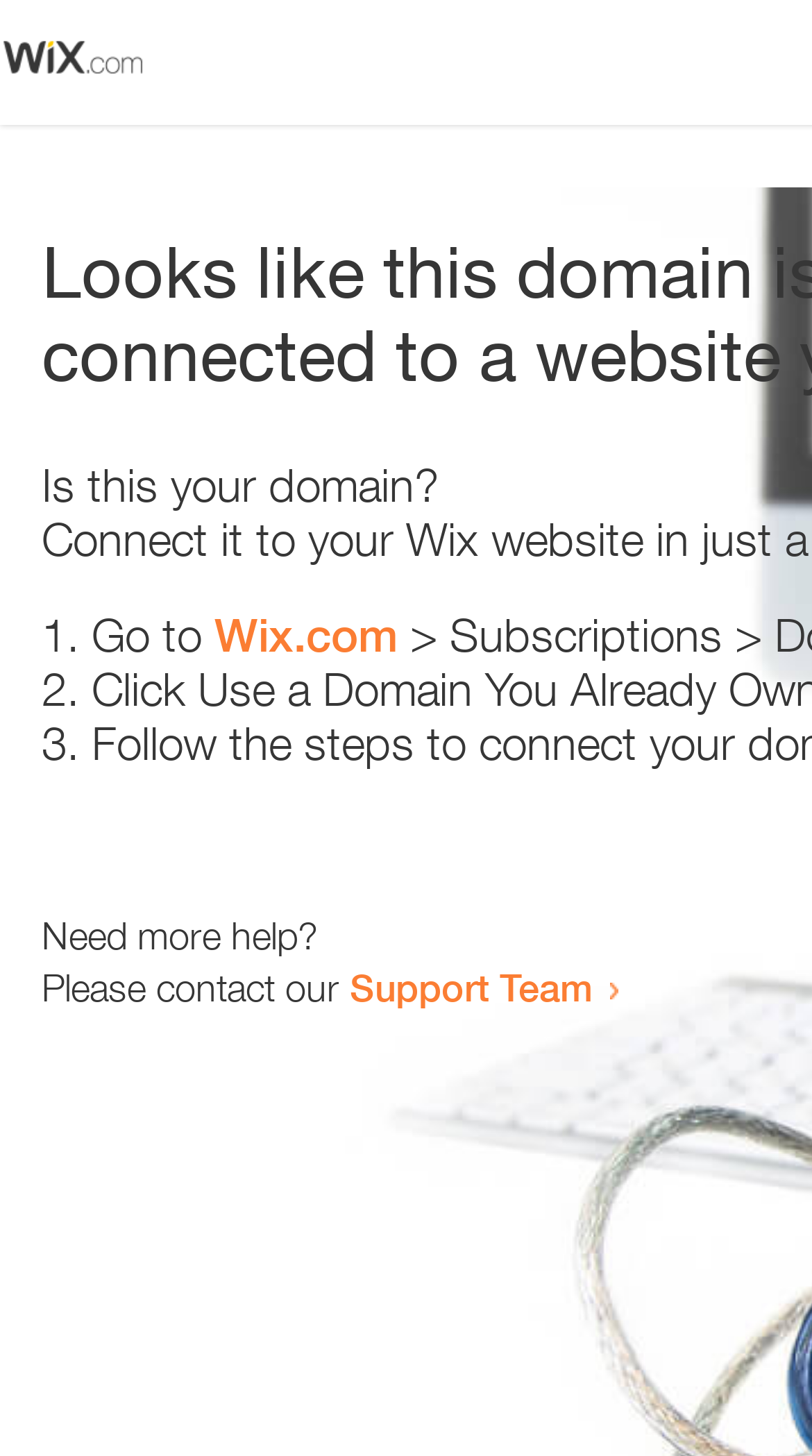How many steps are provided to resolve the domain issue?
Please respond to the question with a detailed and well-explained answer.

The webpage provides a list of steps to resolve the domain issue, marked with list markers '1.', '2.', and '3.'. Although the exact steps are not clearly stated, the presence of three list markers indicates that there are three steps to follow.